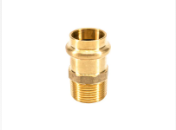Based on the image, please respond to the question with as much detail as possible:
What type of end does the adapter have?

The adapter has a female end and a male threaded end, which allows for seamless connections in various piping systems, as described in the caption.